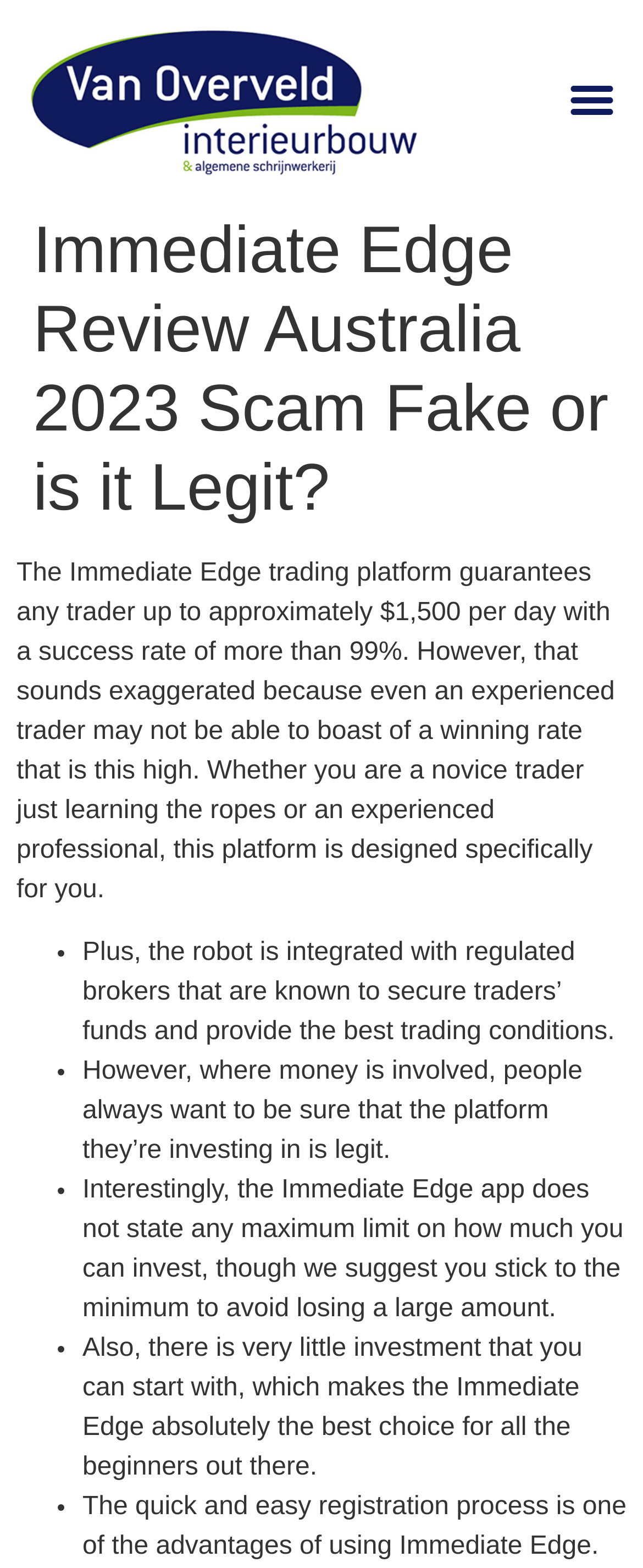What is integrated with regulated brokers?
Please provide a comprehensive answer based on the contents of the image.

According to the webpage, the robot is integrated with regulated brokers that are known to secure traders’ funds and provide the best trading conditions.